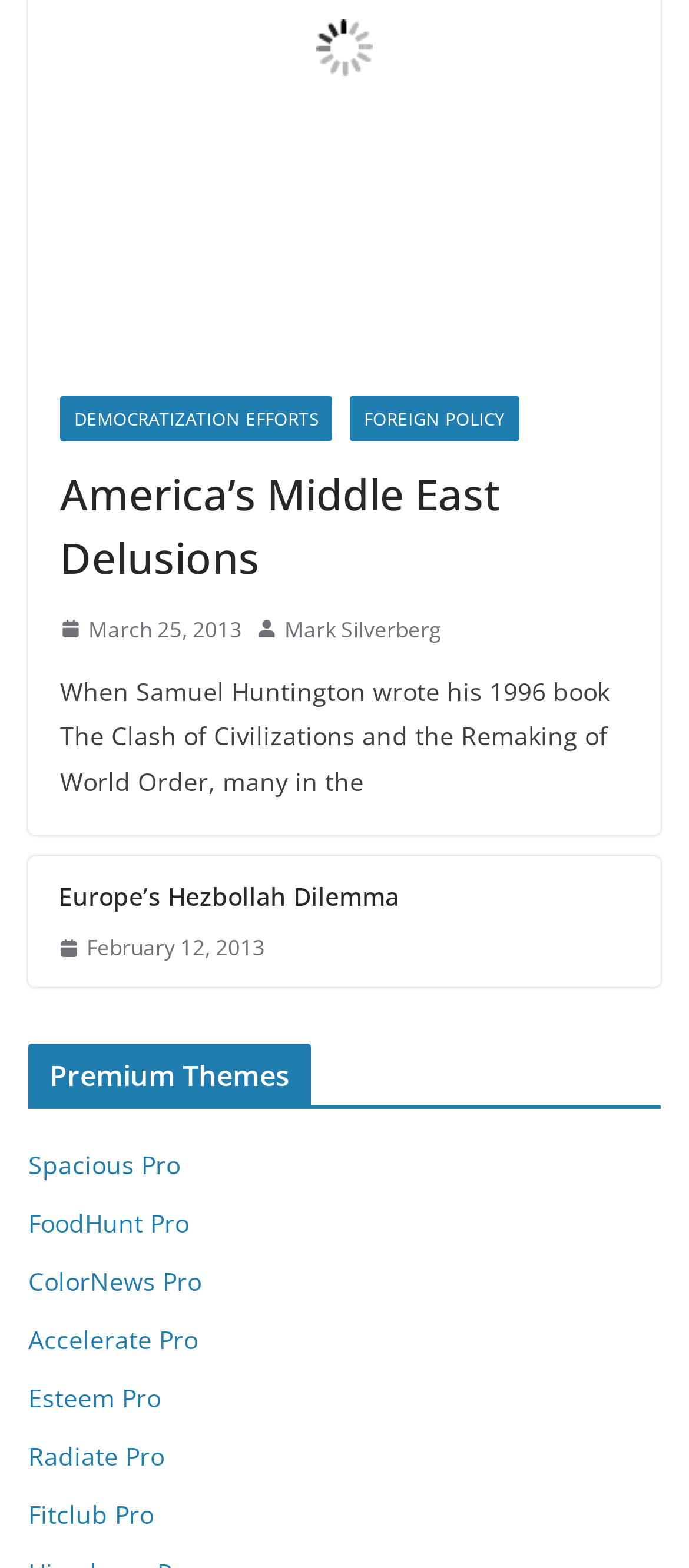Could you specify the bounding box coordinates for the clickable section to complete the following instruction: "View the article published on March 25, 2013"?

[0.087, 0.389, 0.351, 0.414]